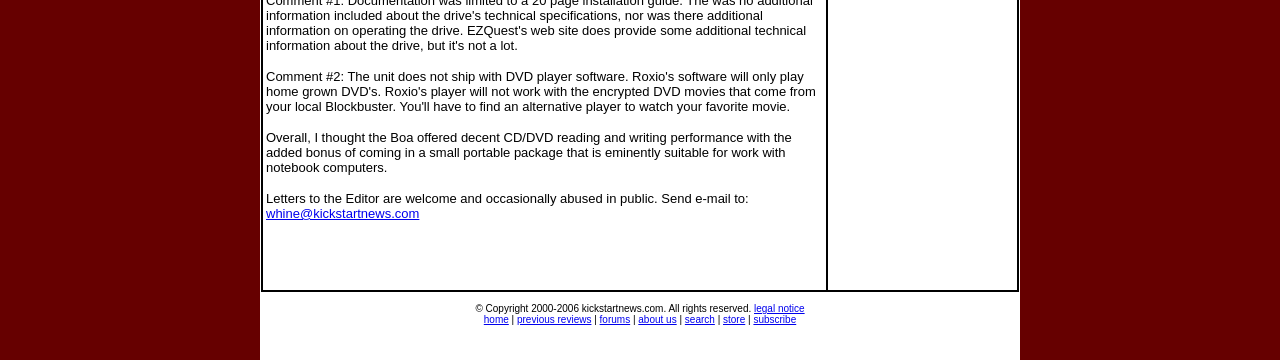Using the provided element description: "legal notice", identify the bounding box coordinates. The coordinates should be four floats between 0 and 1 in the order [left, top, right, bottom].

[0.589, 0.842, 0.629, 0.872]